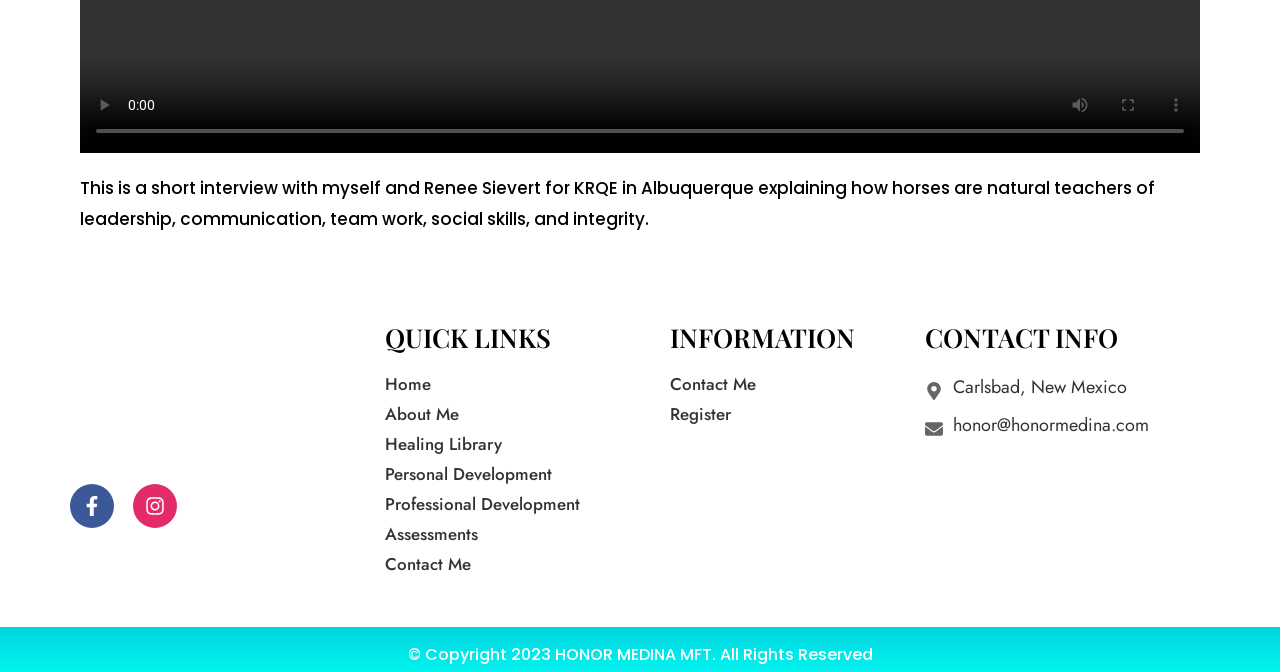What is the location mentioned in the 'CONTACT INFO' section?
Observe the image and answer the question with a one-word or short phrase response.

Carlsbad, New Mexico